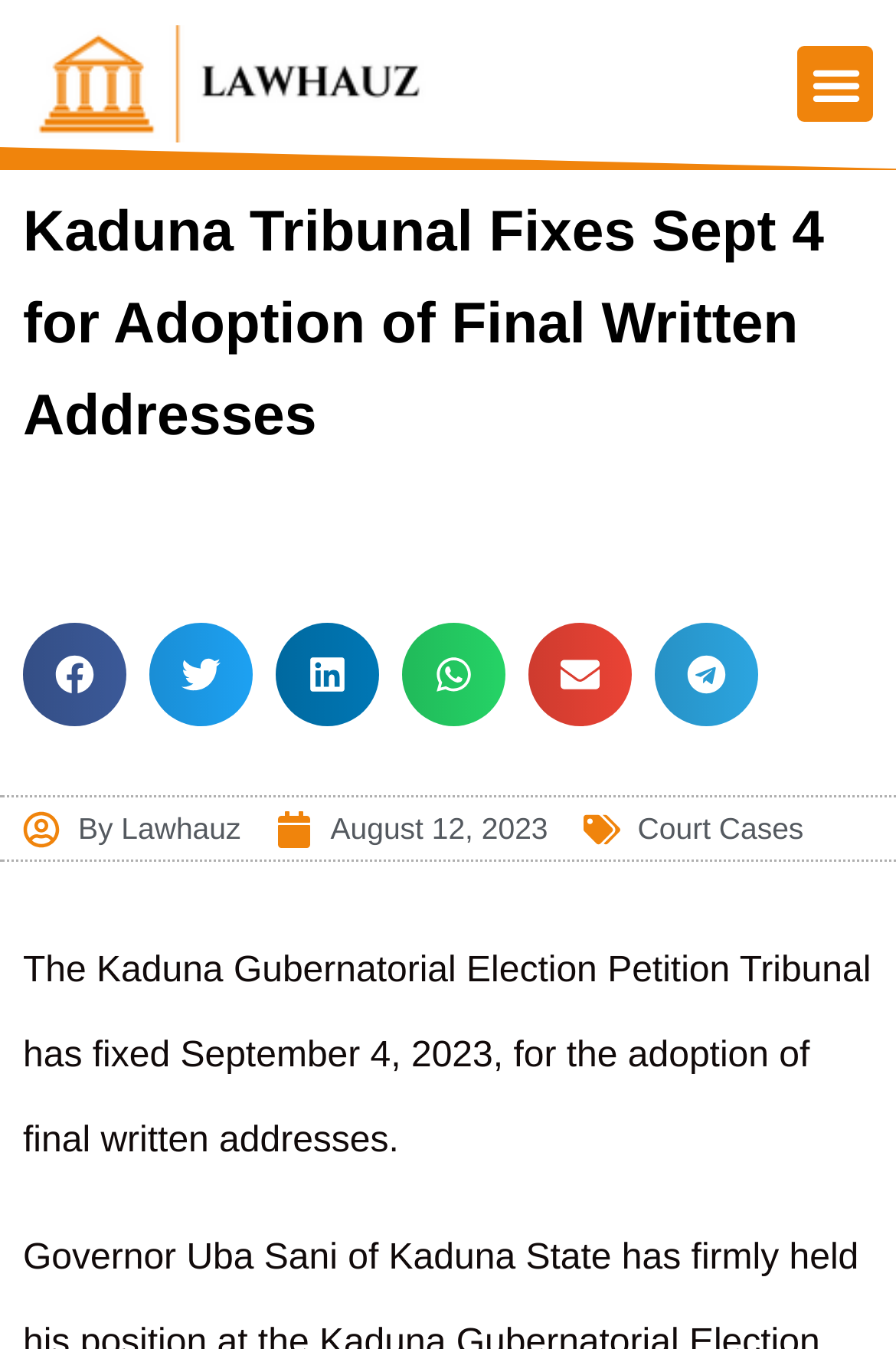What is the category of this article?
Using the screenshot, give a one-word or short phrase answer.

Court Cases